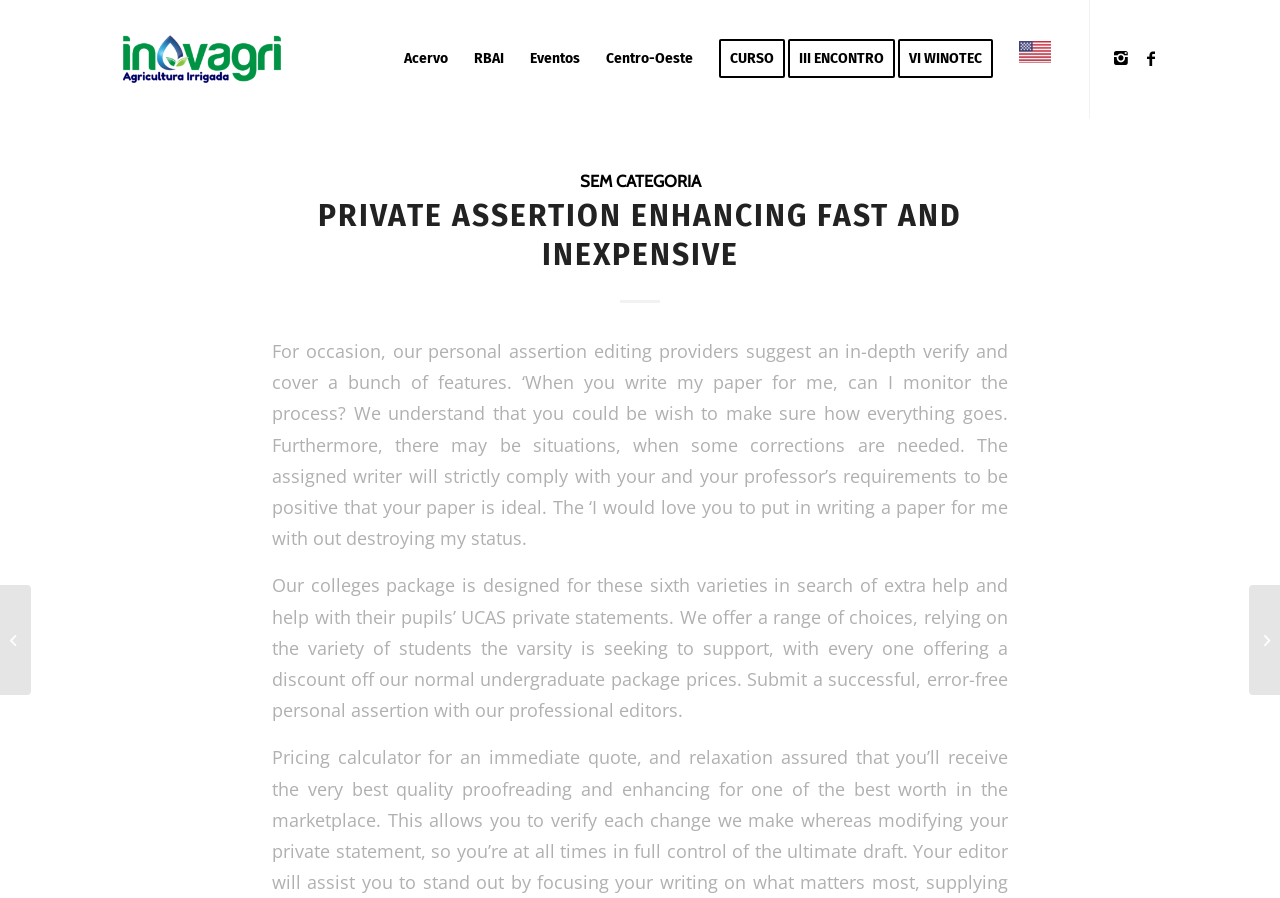Answer the question using only a single word or phrase: 
What is the purpose of the personal statement editing service?

To submit a successful, error-free personal statement